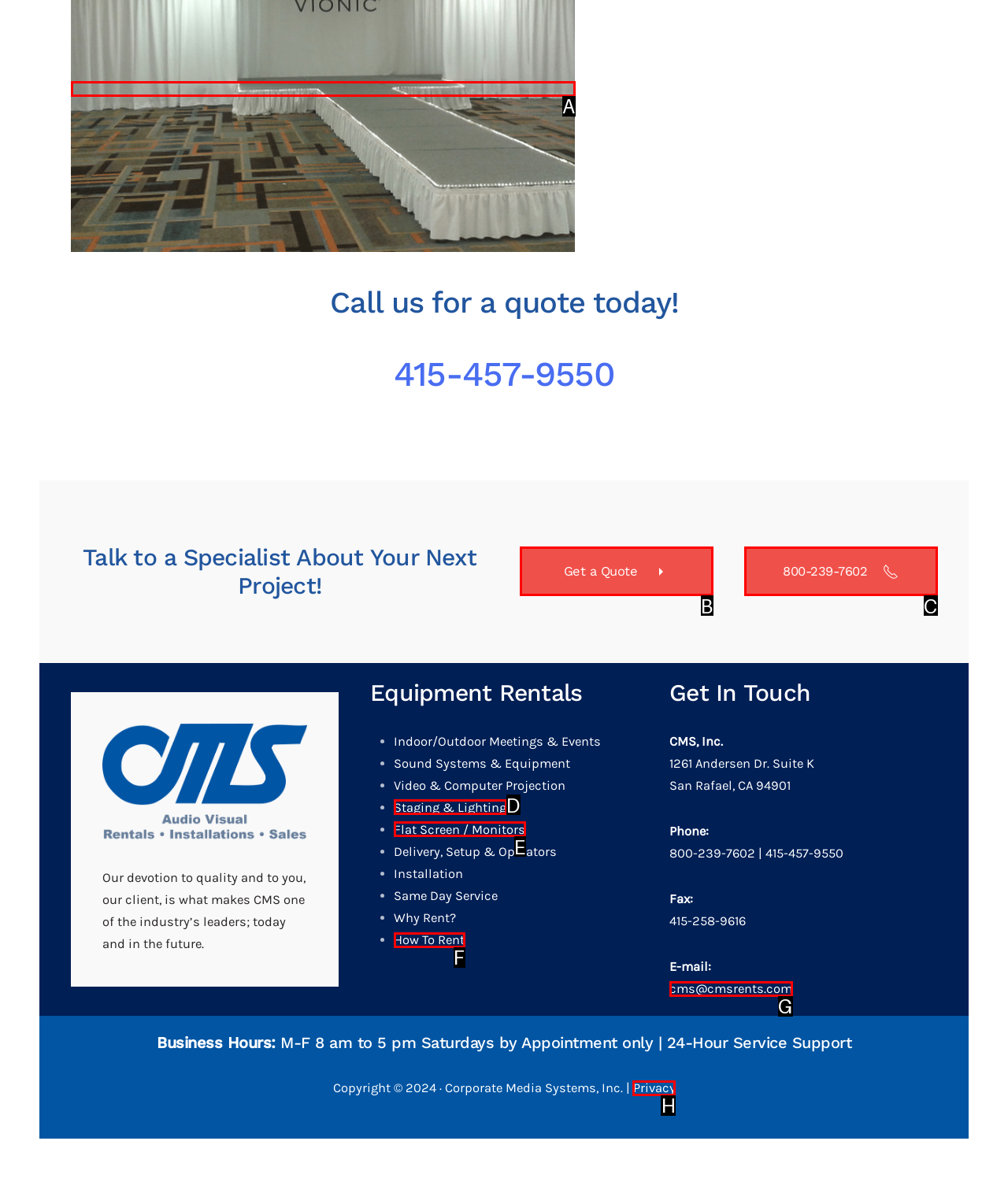Given the element description: cms@cmsrents.com, choose the HTML element that aligns with it. Indicate your choice with the corresponding letter.

G